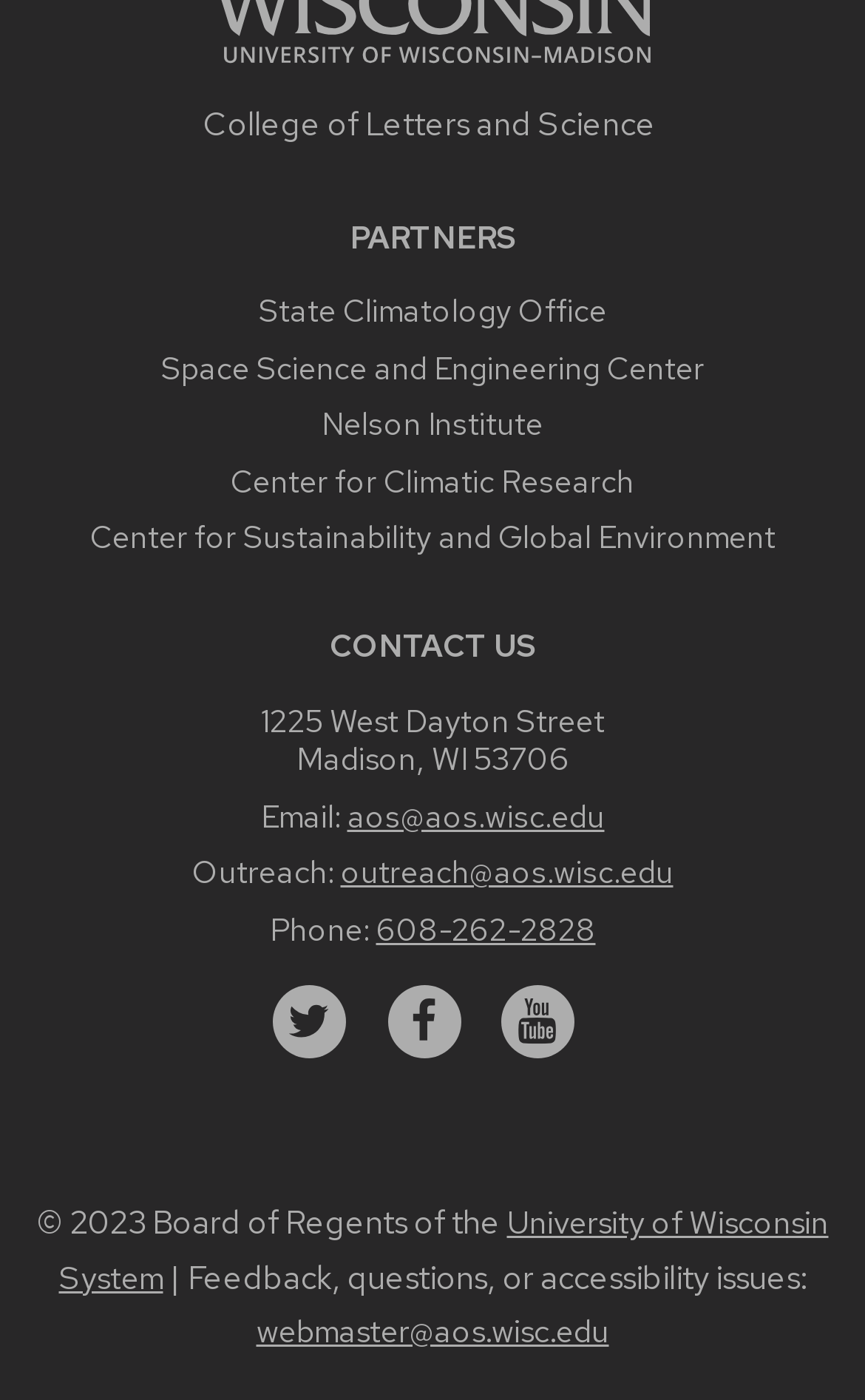Find the bounding box coordinates of the clickable area that will achieve the following instruction: "Visit the main university website".

[0.244, 0.035, 0.756, 0.065]